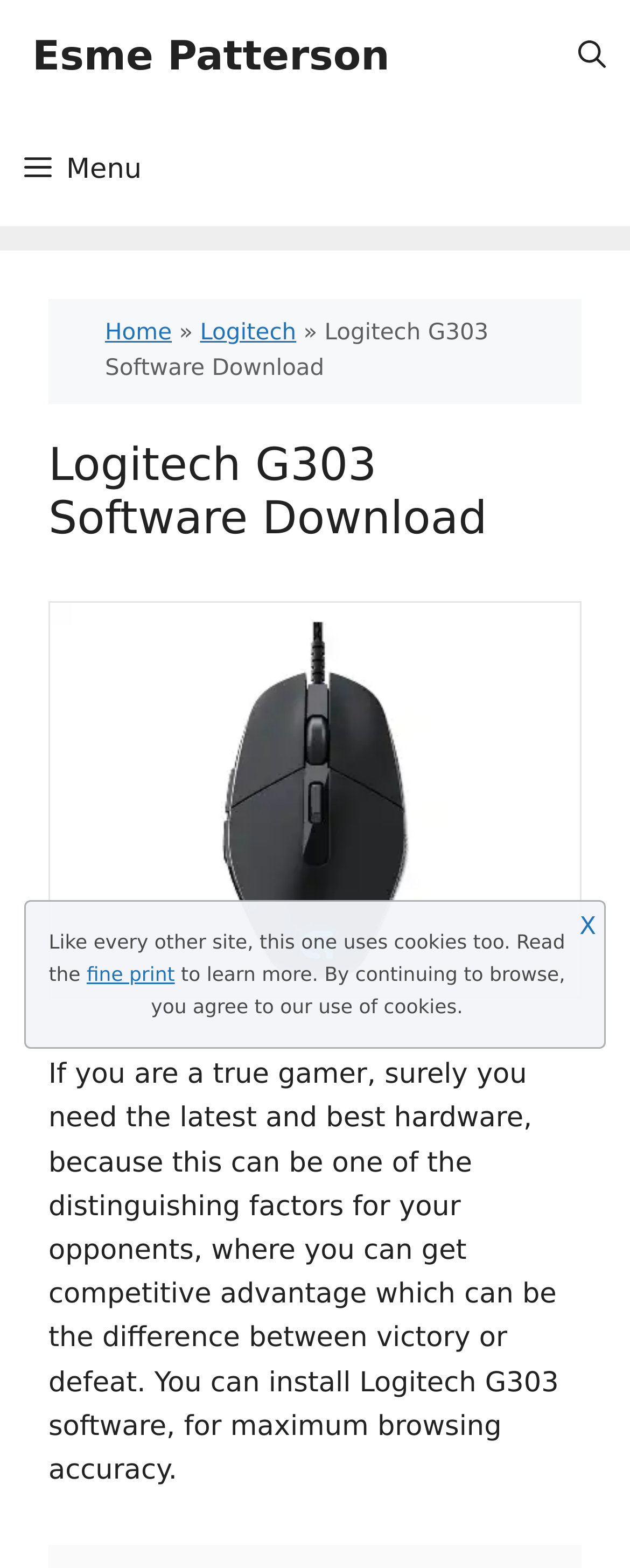What is the theme of the webpage content?
Based on the visual content, answer with a single word or a brief phrase.

Gaming